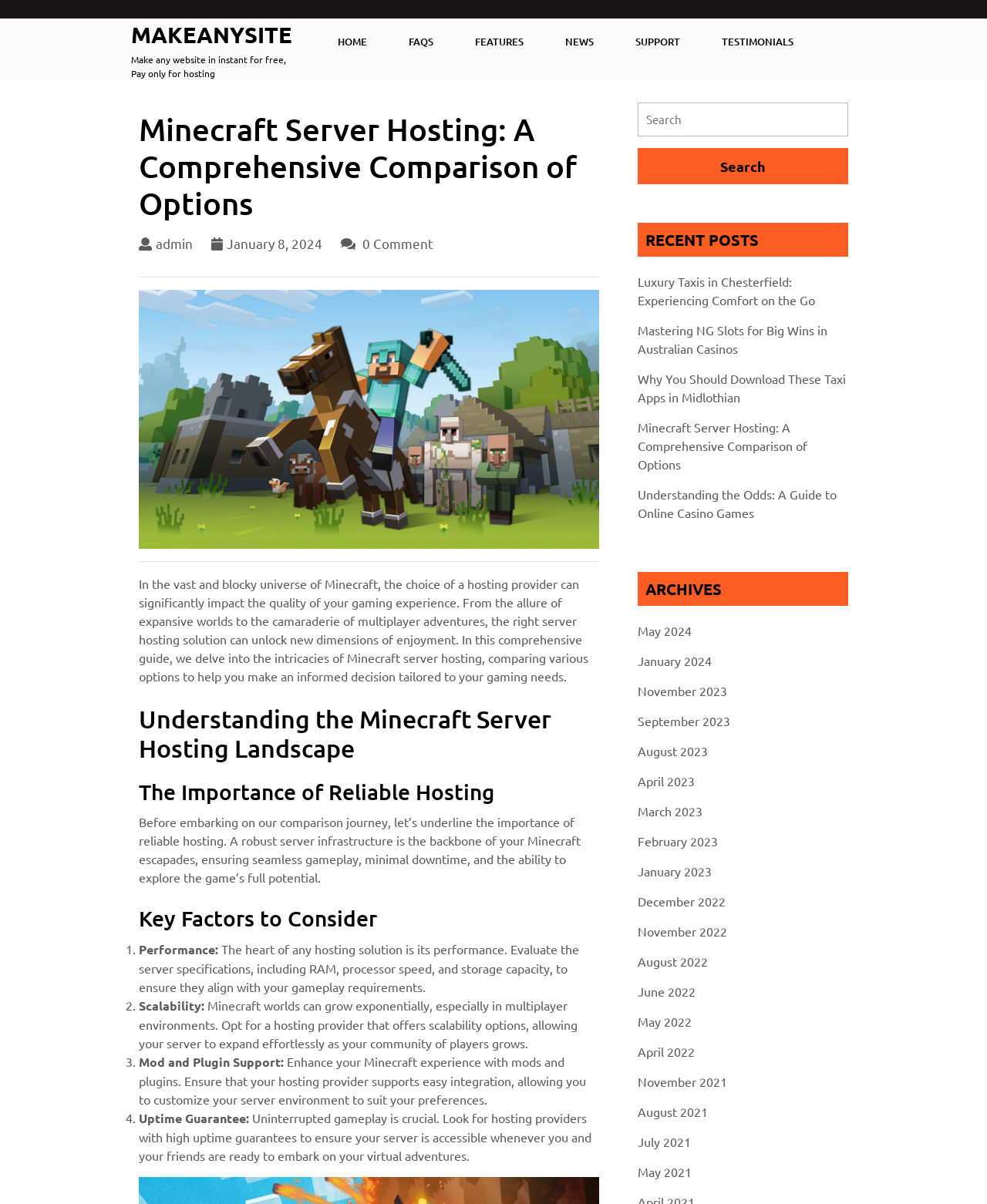What is the primary heading on this webpage?

Minecraft Server Hosting: A Comprehensive Comparison of Options